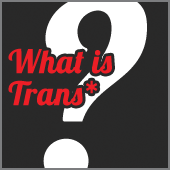Give a one-word or short phrase answer to this question: 
What is the color of the text?

vibrant red